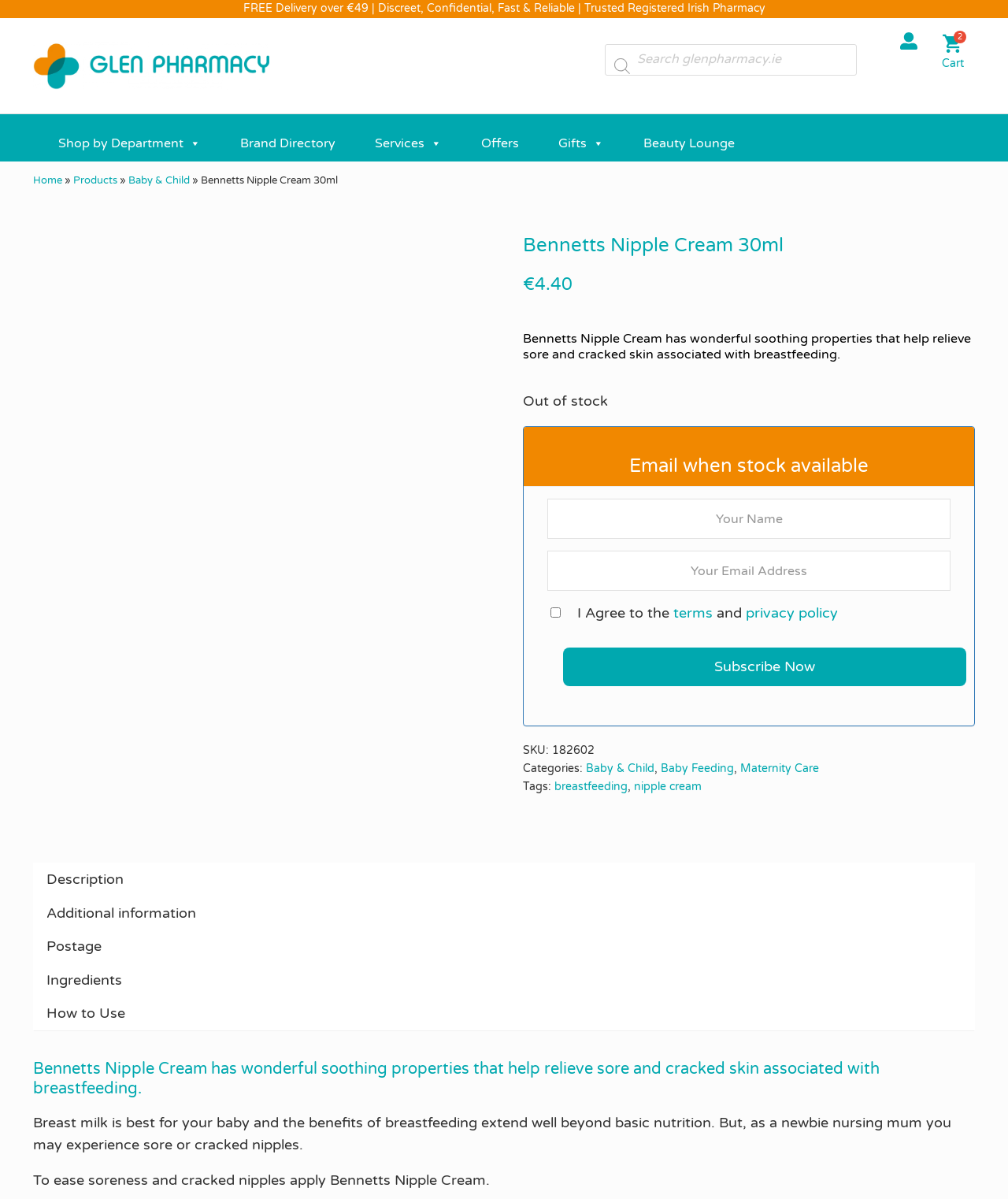Identify the bounding box coordinates necessary to click and complete the given instruction: "Search for products".

[0.6, 0.025, 0.874, 0.085]